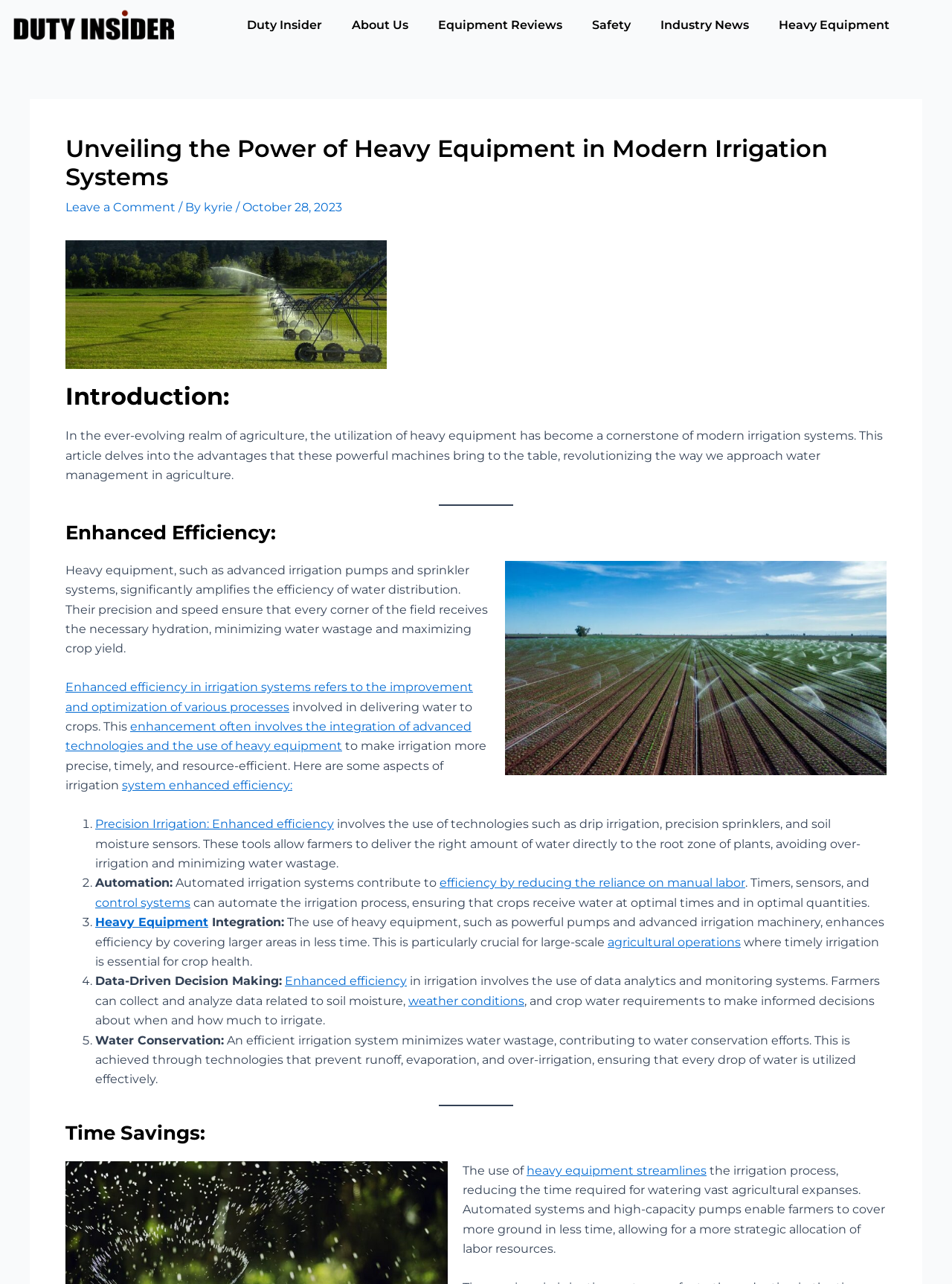Reply to the question with a brief word or phrase: What is the main topic of this article?

heavy equipment in irrigation systems